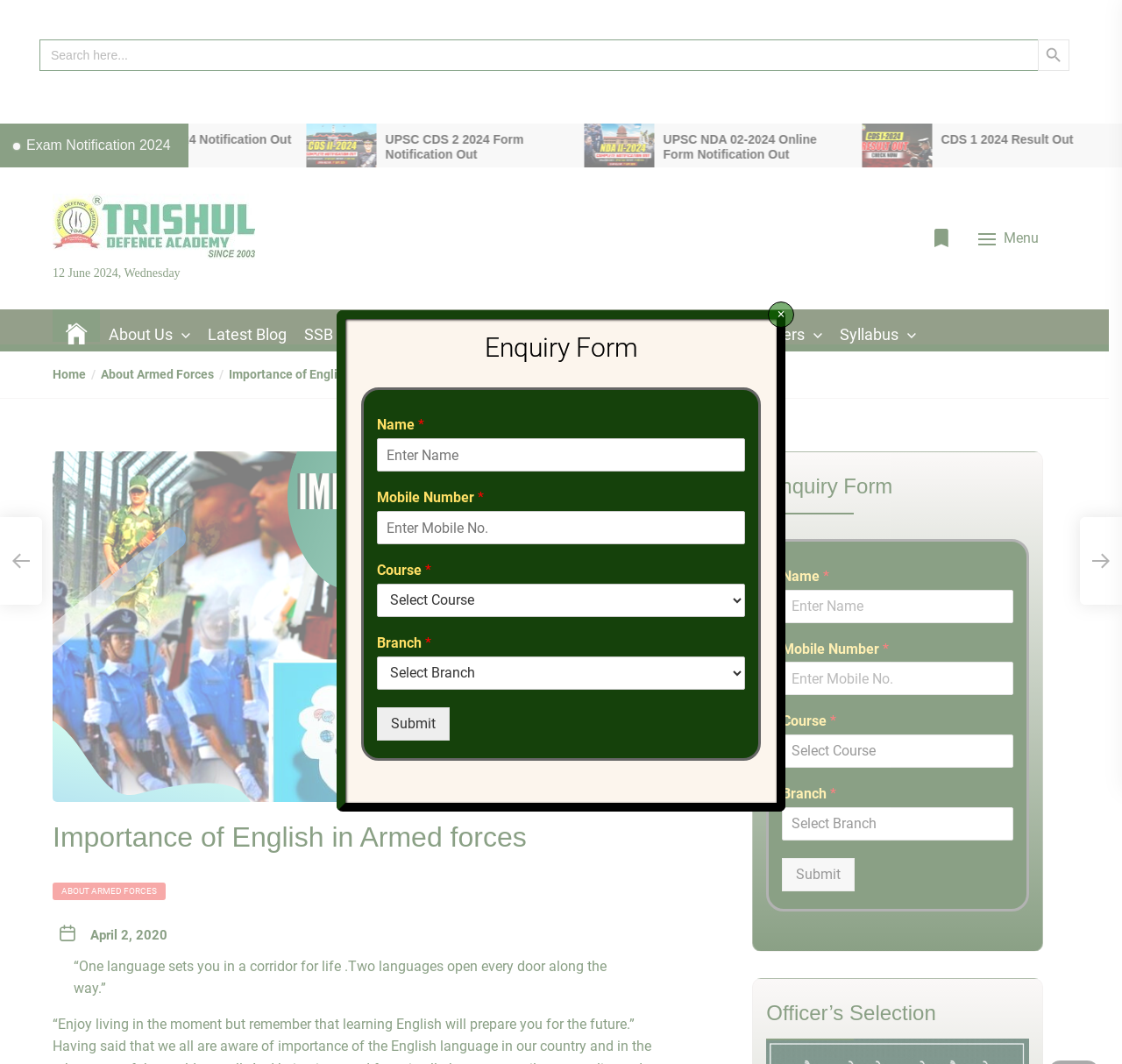Answer the question in one word or a short phrase:
What is the name of the defence academy?

Trishul Defence Academy